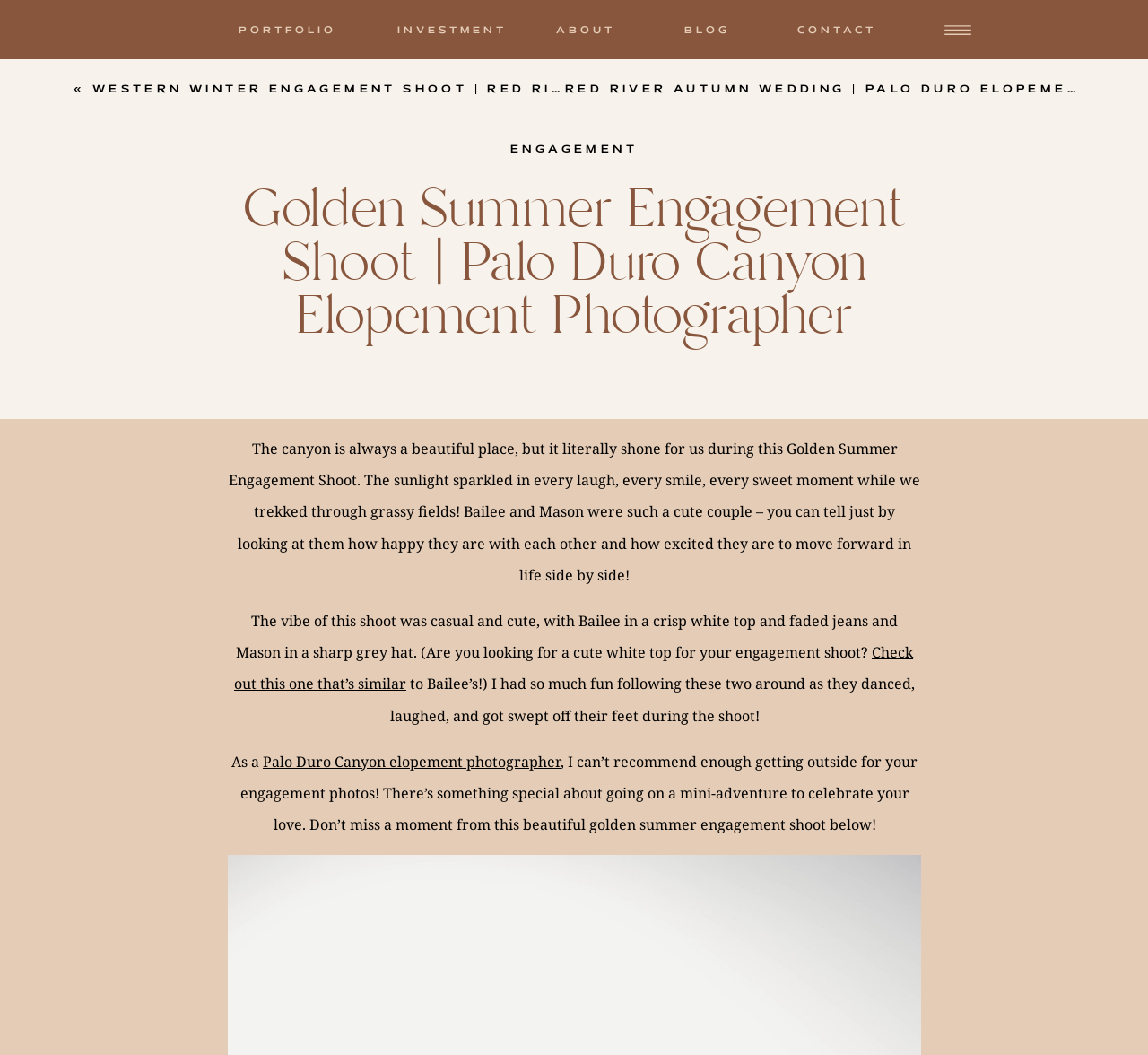What type of photoshoot is featured on this webpage?
Look at the image and answer the question with a single word or phrase.

Engagement Shoot